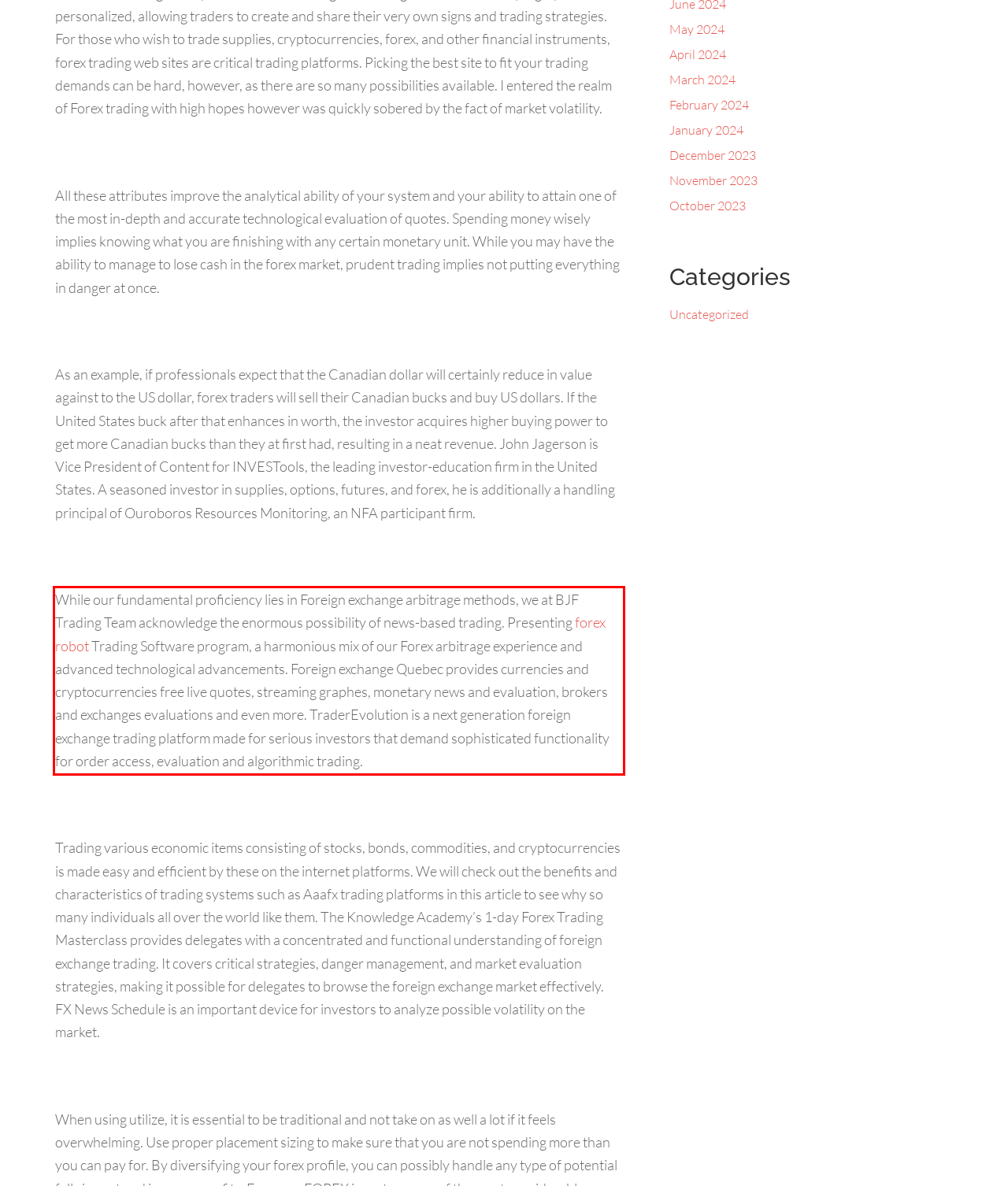Identify and extract the text within the red rectangle in the screenshot of the webpage.

While our fundamental proficiency lies in Foreign exchange arbitrage methods, we at BJF Trading Team acknowledge the enormous possibility of news-based trading. Presenting forex robot Trading Software program, a harmonious mix of our Forex arbitrage experience and advanced technological advancements. Foreign exchange Quebec provides currencies and cryptocurrencies free live quotes, streaming graphes, monetary news and evaluation, brokers and exchanges evaluations and even more. TraderEvolution is a next generation foreign exchange trading platform made for serious investors that demand sophisticated functionality for order access, evaluation and algorithmic trading.